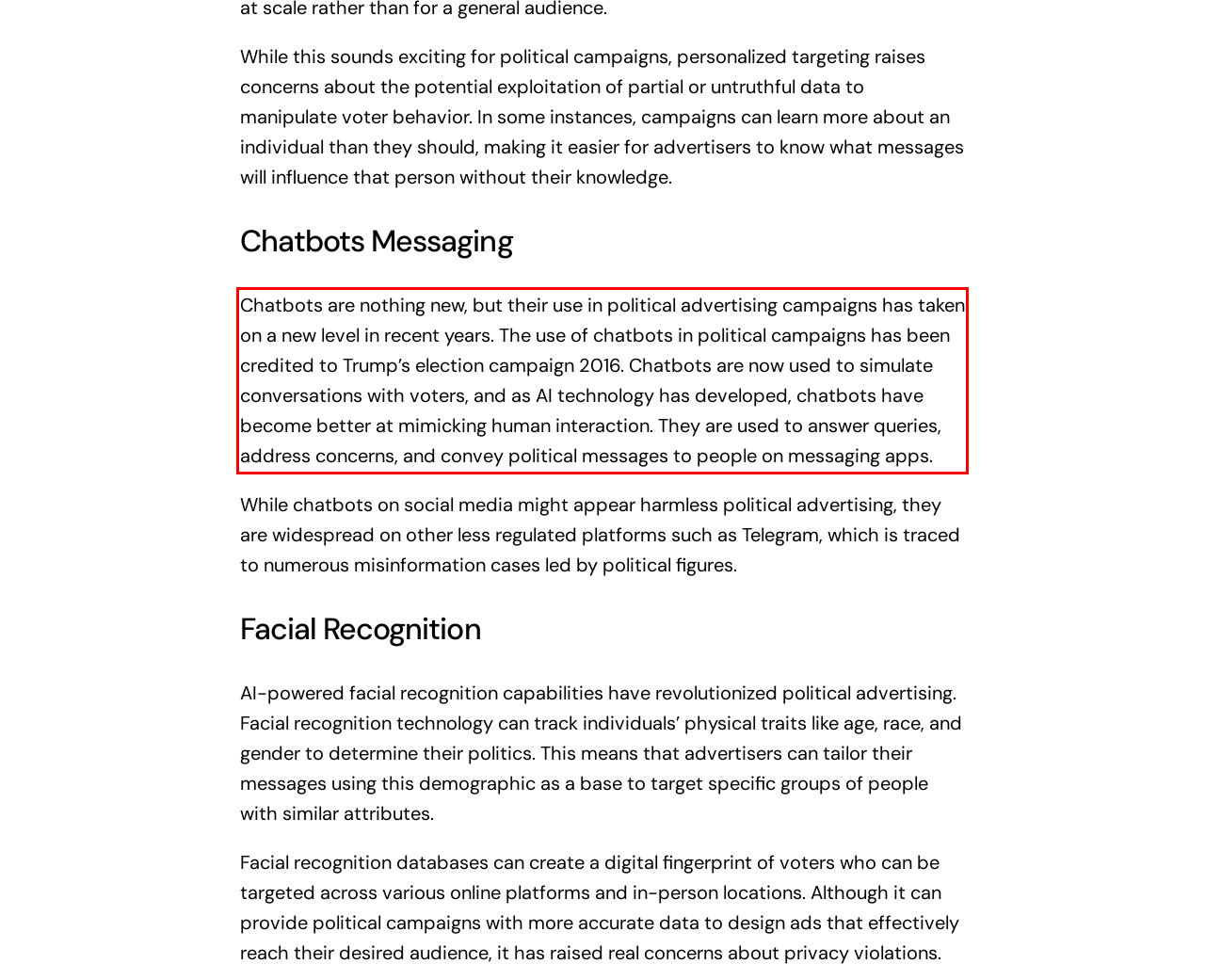The screenshot you have been given contains a UI element surrounded by a red rectangle. Use OCR to read and extract the text inside this red rectangle.

Chatbots are nothing new, but their use in political advertising campaigns has taken on a new level in recent years. The use of chatbots in political campaigns has been credited to Trump’s election campaign 2016. Chatbots are now used to simulate conversations with voters, and as AI technology has developed, chatbots have become better at mimicking human interaction. They are used to answer queries, address concerns, and convey political messages to people on messaging apps.